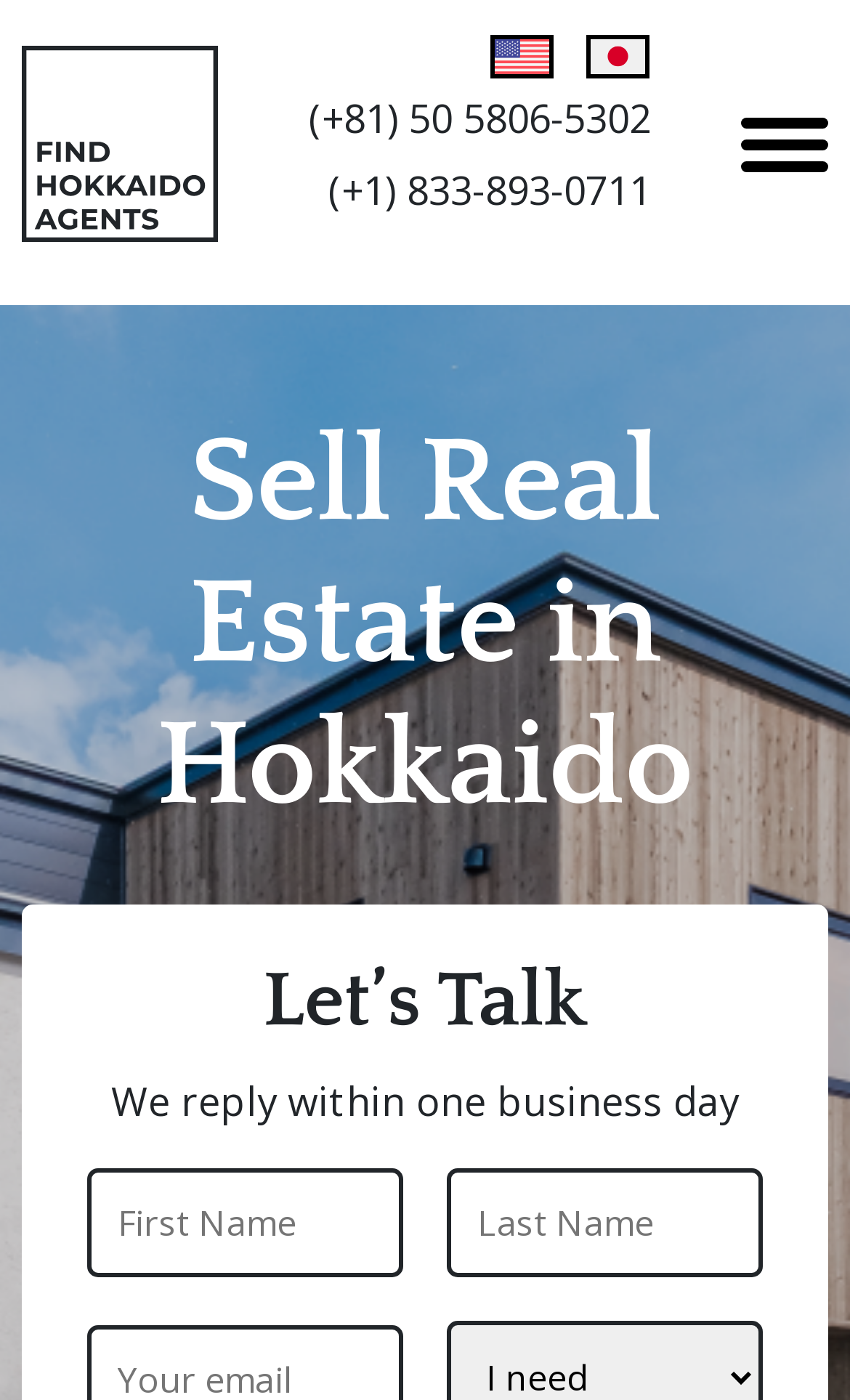Please reply to the following question with a single word or a short phrase:
What is the purpose of the 'Find Hokkaido Agents' link?

Find agents